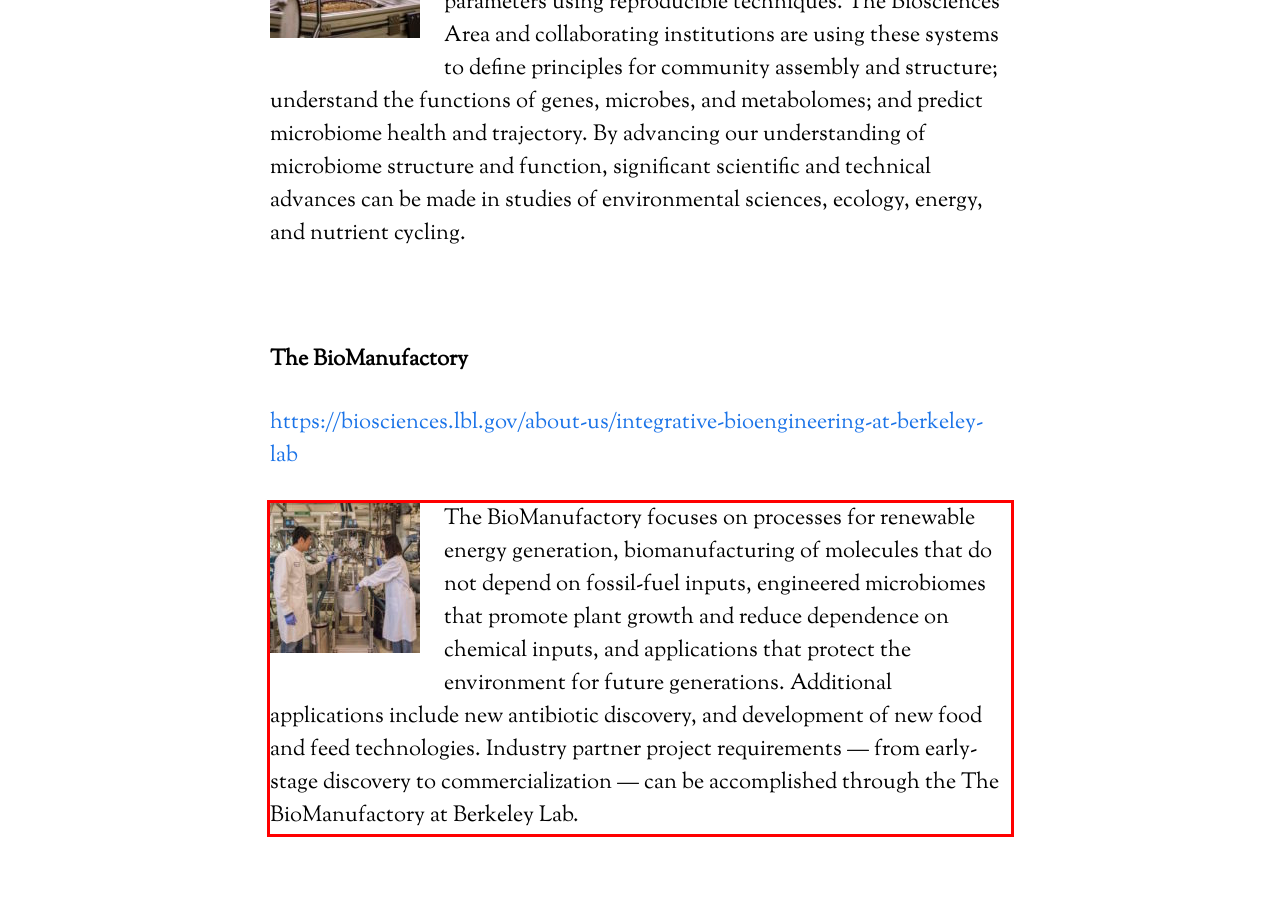Inspect the webpage screenshot that has a red bounding box and use OCR technology to read and display the text inside the red bounding box.

The BioManufactory focuses on processes for renewable energy generation, biomanufacturing of molecules that do not depend on fossil-fuel inputs, engineered microbiomes that promote plant growth and reduce dependence on chemical inputs, and applications that protect the environment for future generations. Additional applications include new antibiotic discovery, and development of new food and feed technologies. Industry partner project requirements — from early-stage discovery to commercialization — can be accomplished through the The BioManufactory at Berkeley Lab.